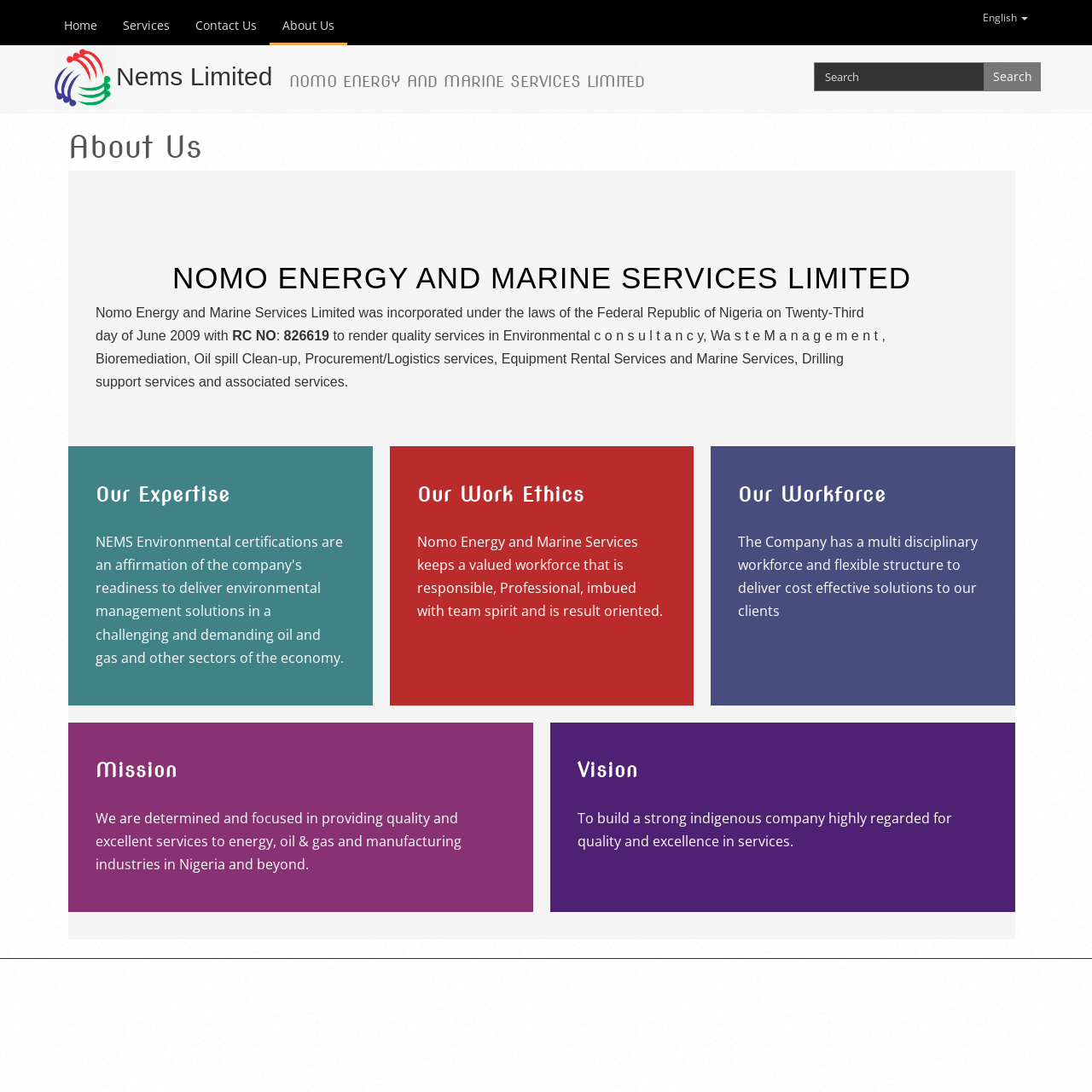Given the element description Our Work Ethics, specify the bounding box coordinates of the corresponding UI element in the format (top-left x, top-left y, bottom-right x, bottom-right y). All values must be between 0 and 1.

[0.382, 0.442, 0.535, 0.464]